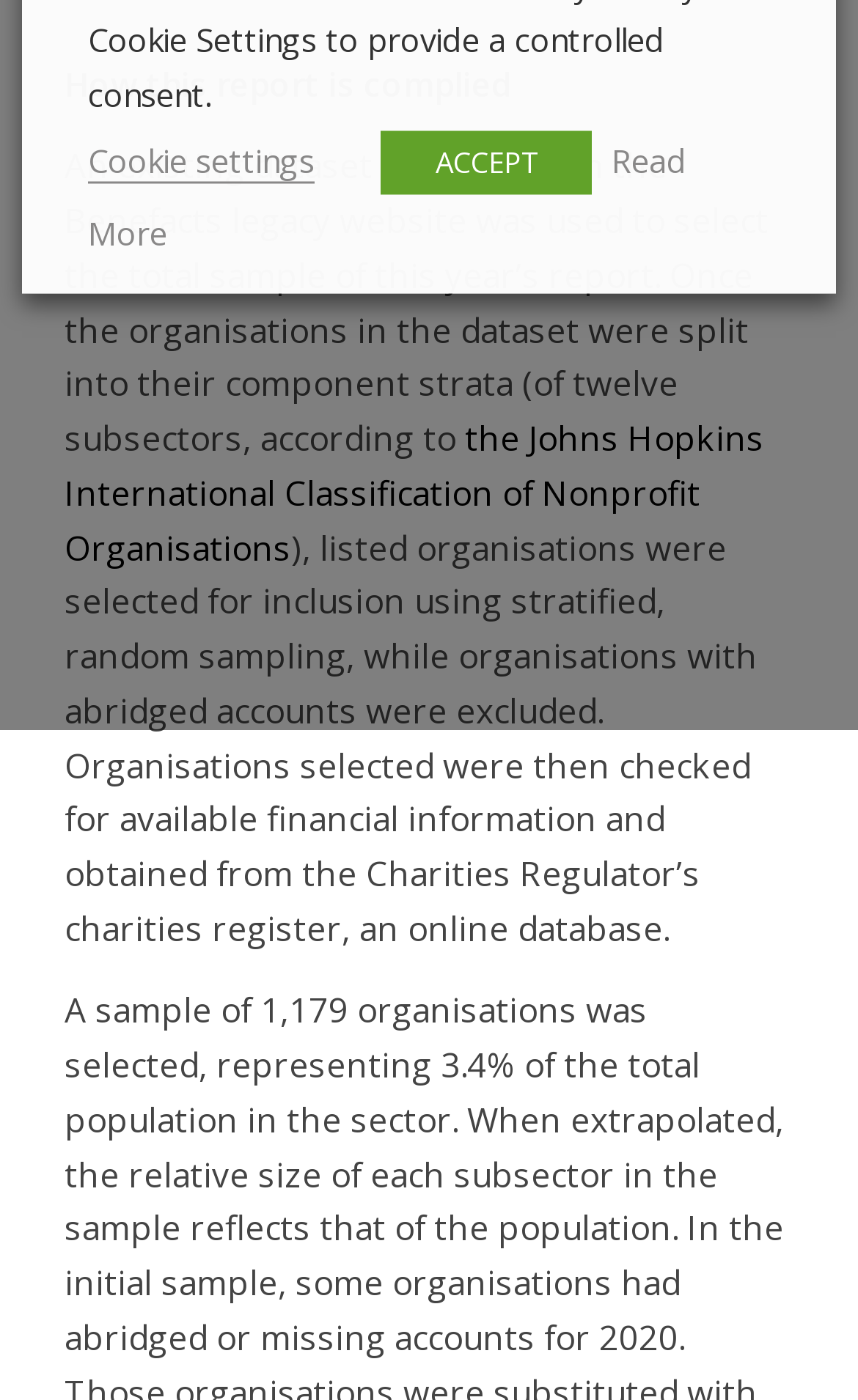Using the provided description Cookie settings, find the bounding box coordinates for the UI element. Provide the coordinates in (top-left x, top-left y, bottom-right x, bottom-right y) format, ensuring all values are between 0 and 1.

[0.103, 0.099, 0.367, 0.132]